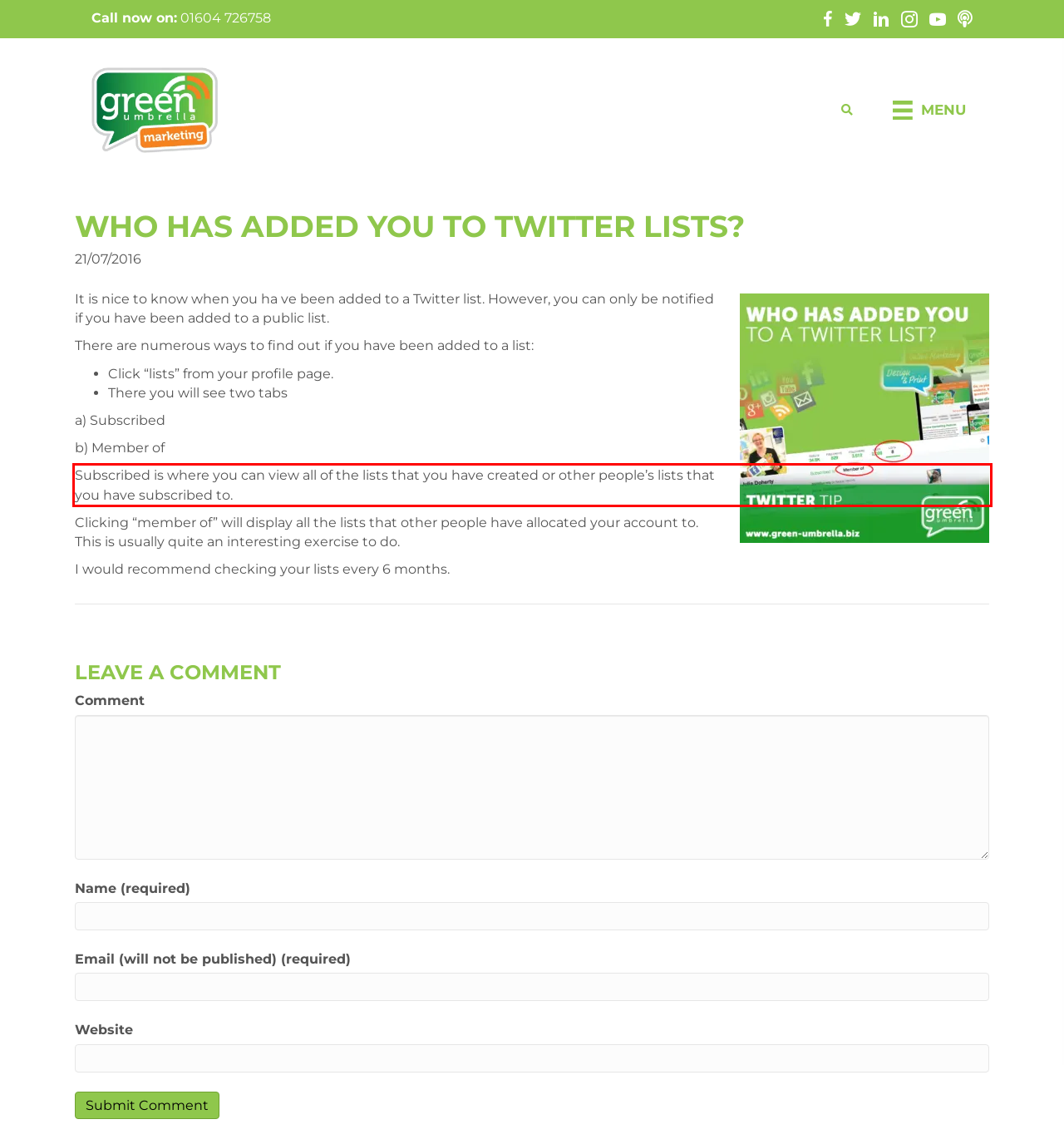Identify the red bounding box in the webpage screenshot and perform OCR to generate the text content enclosed.

Subscribed is where you can view all of the lists that you have created or other people’s lists that you have subscribed to.